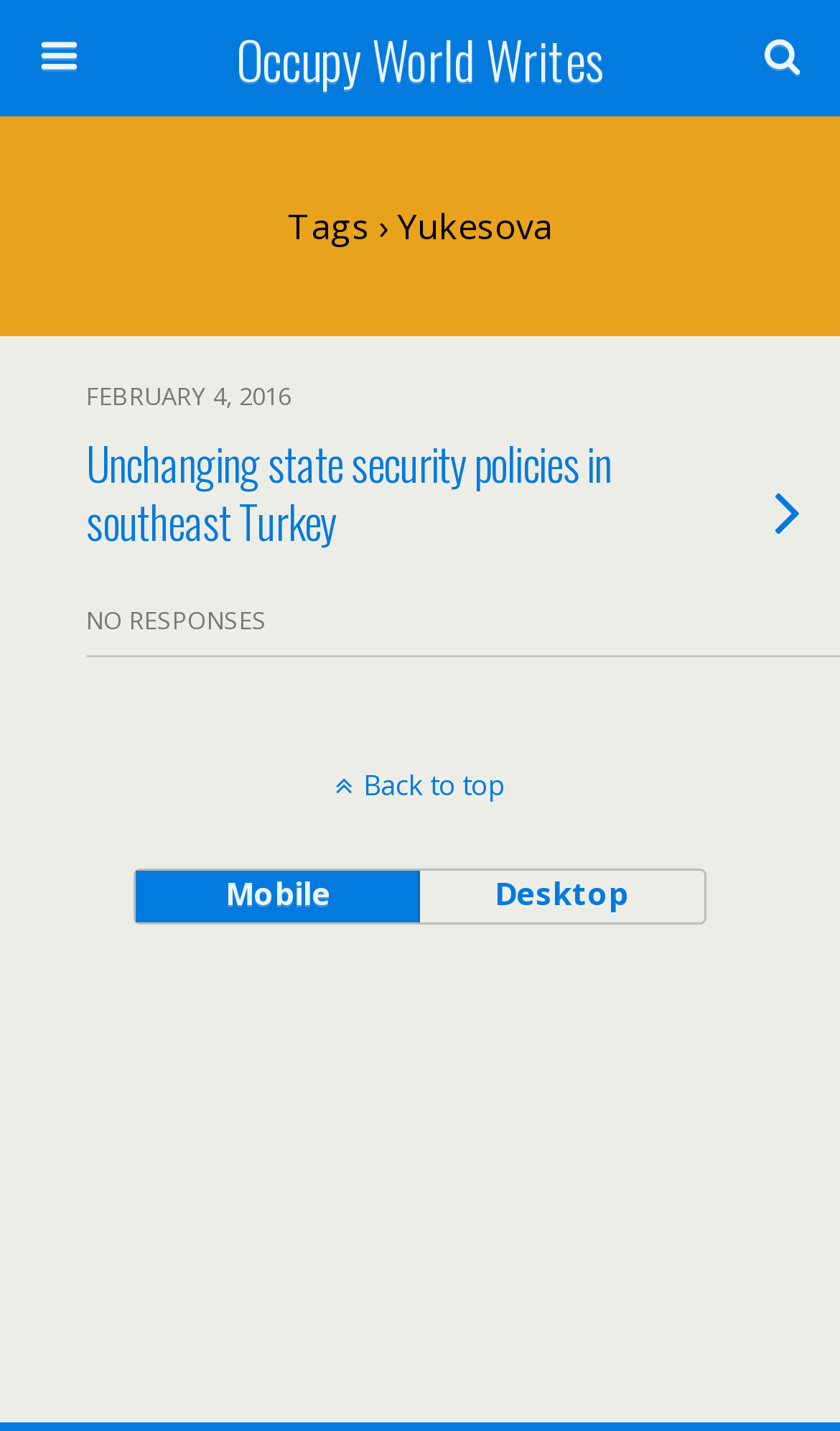Describe the entire webpage, focusing on both content and design.

The webpage is titled "Yukesova | Occupy World Writes" and has a prominent link with the same text at the top. Below this title, there is a search bar with a text box and a search button to its right. The text box has a placeholder text "Search this website…". 

To the right of the search bar, there is a static text "Tags › Yukesova". Below this, there is a link to an article titled "Unchanging state security policies in southeast Turkey" with a brief summary or excerpt. The article title is also marked as a heading.

At the bottom of the page, there is a "Back to top" link that spans the entire width of the page. Above this link, there are two buttons, "Mobile" and "Desktop", placed side by side.